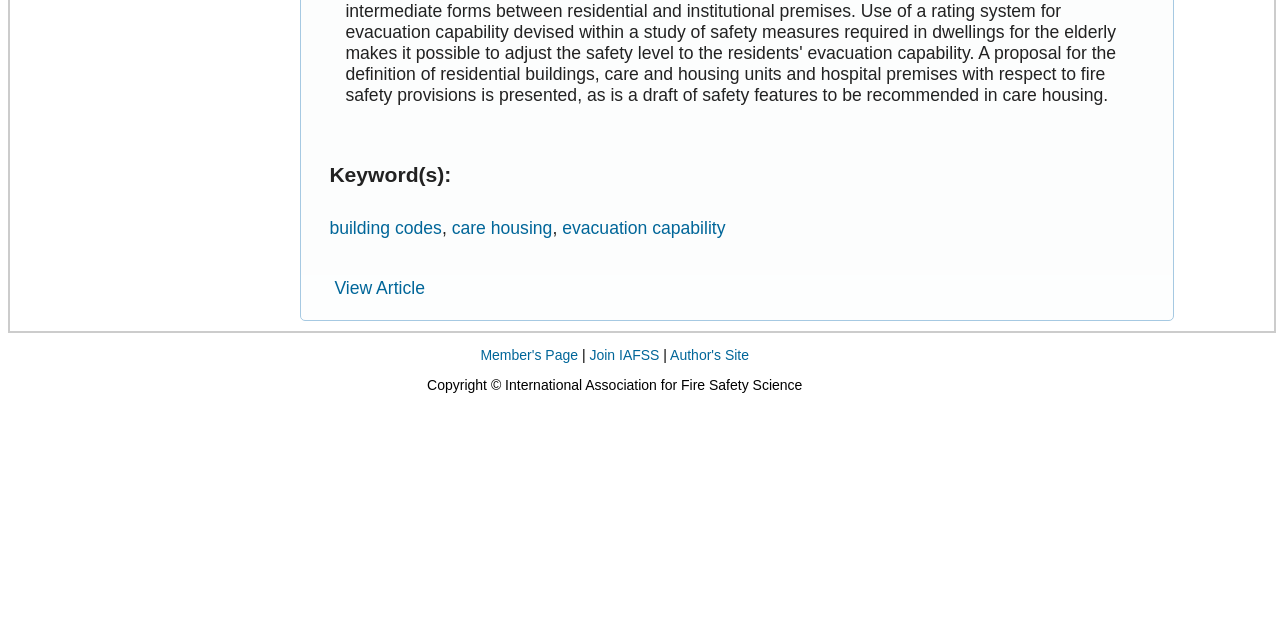Find and provide the bounding box coordinates for the UI element described here: "View Article". The coordinates should be given as four float numbers between 0 and 1: [left, top, right, bottom].

[0.257, 0.426, 0.336, 0.473]